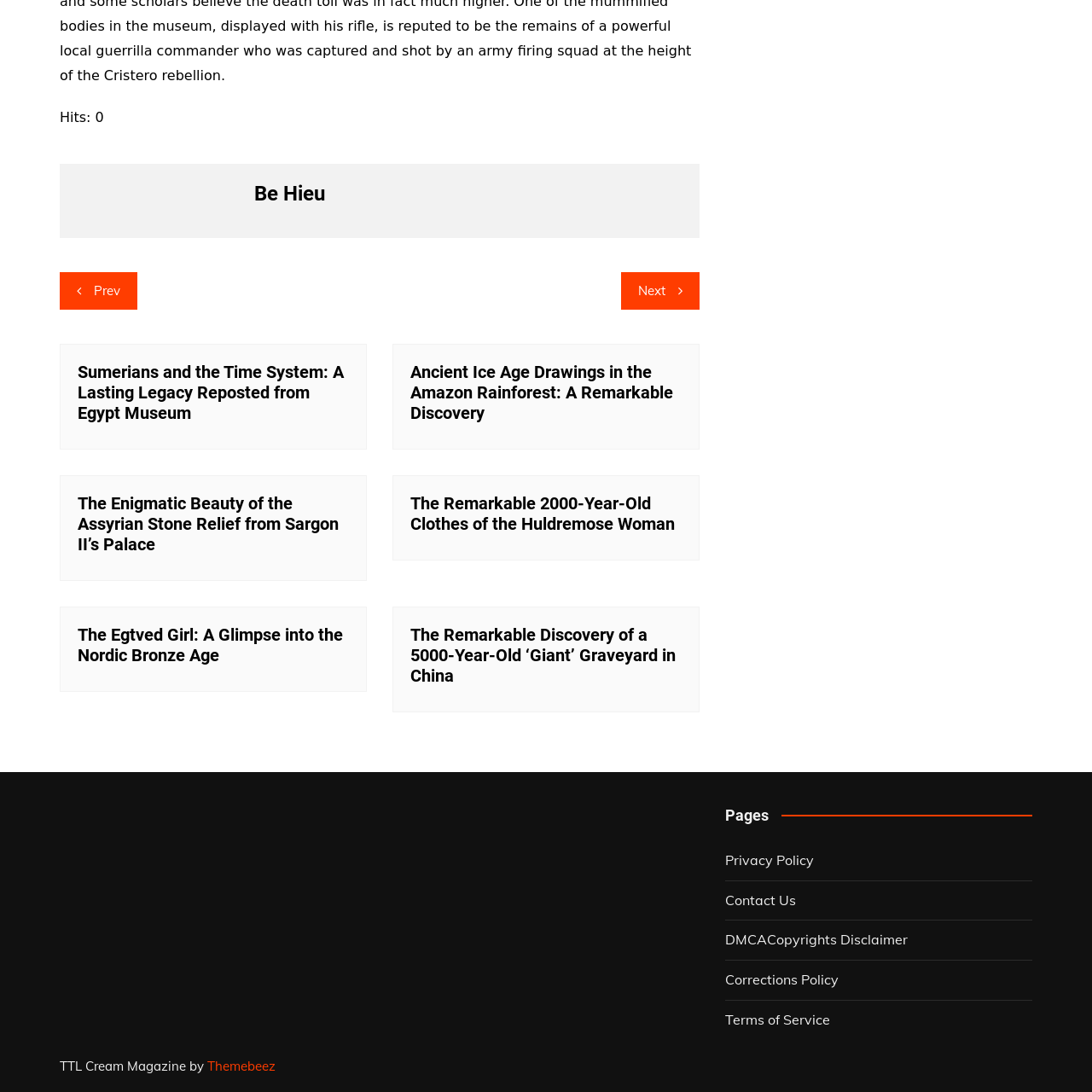What is the purpose of the links at the bottom of the webpage?
Give a detailed explanation using the information visible in the image.

The question is asking about the purpose of the links at the bottom of the webpage, which include 'Privacy Policy', 'Contact Us', 'DMCA Copyrights Disclaimer', 'Corrections Policy', and 'Terms of Service'. These links provide information about the website, its policies, and how to contact the website administrators.